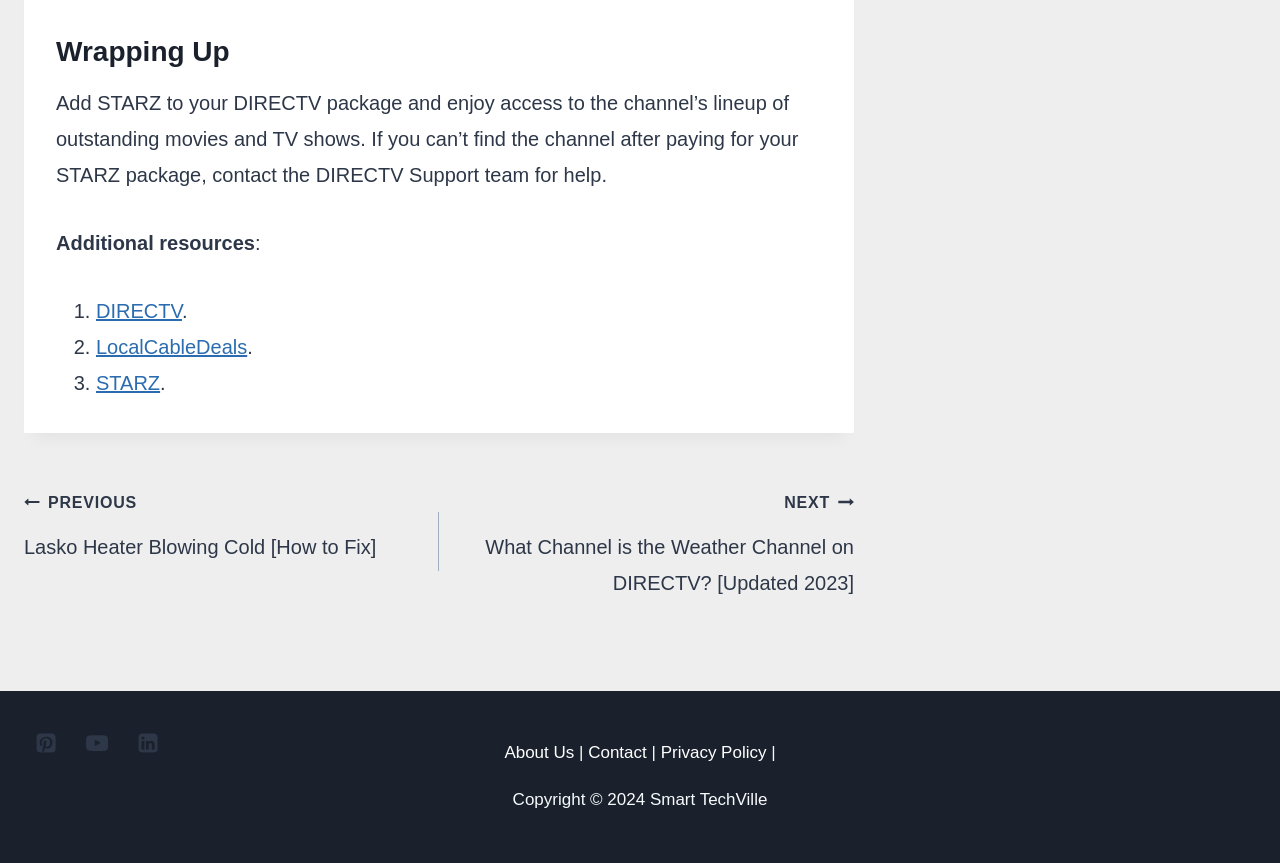Locate the bounding box coordinates of the element's region that should be clicked to carry out the following instruction: "Read the Privacy Policy". The coordinates need to be four float numbers between 0 and 1, i.e., [left, top, right, bottom].

[0.516, 0.861, 0.599, 0.883]